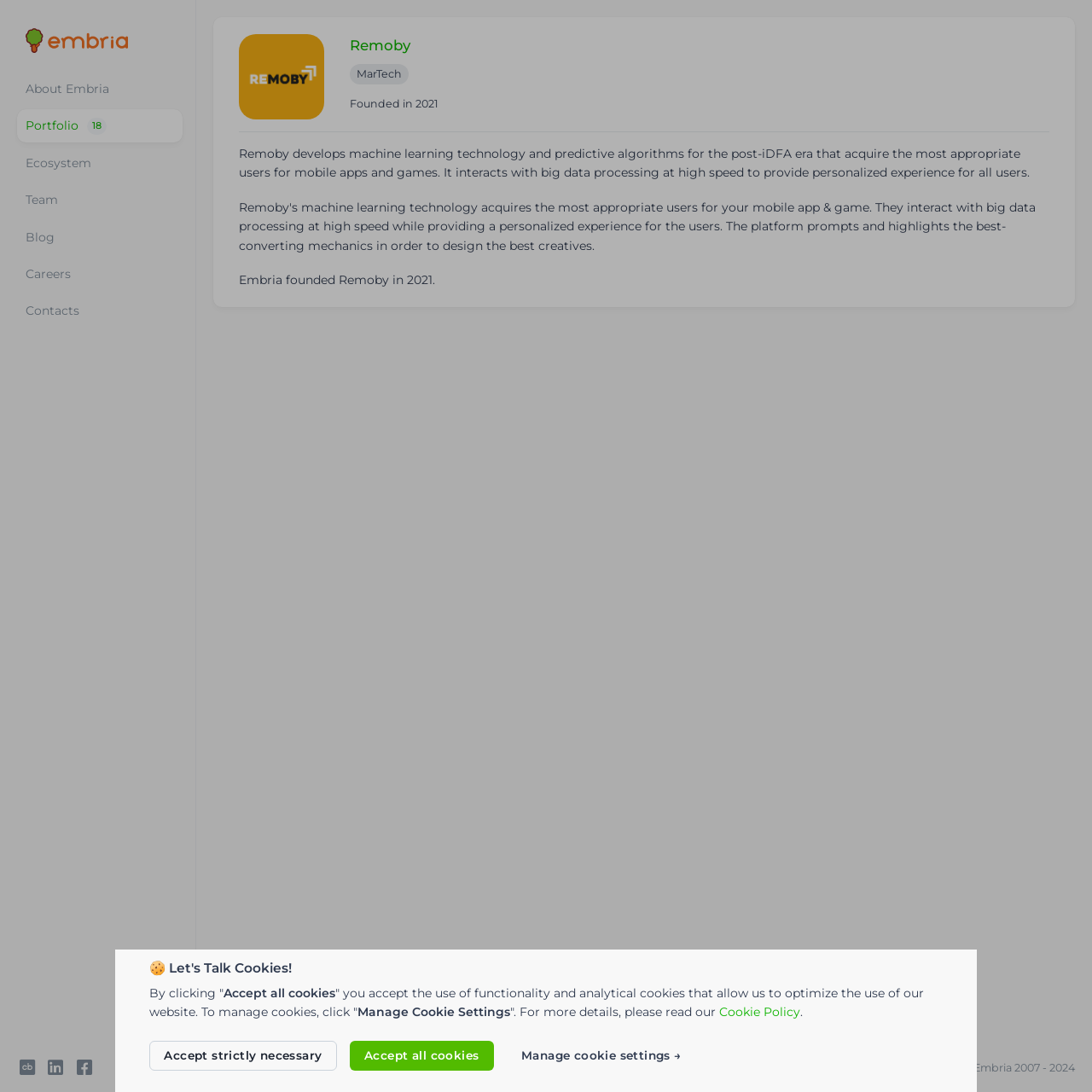What is the year Remoby was founded?
Based on the screenshot, provide your answer in one word or phrase.

2021